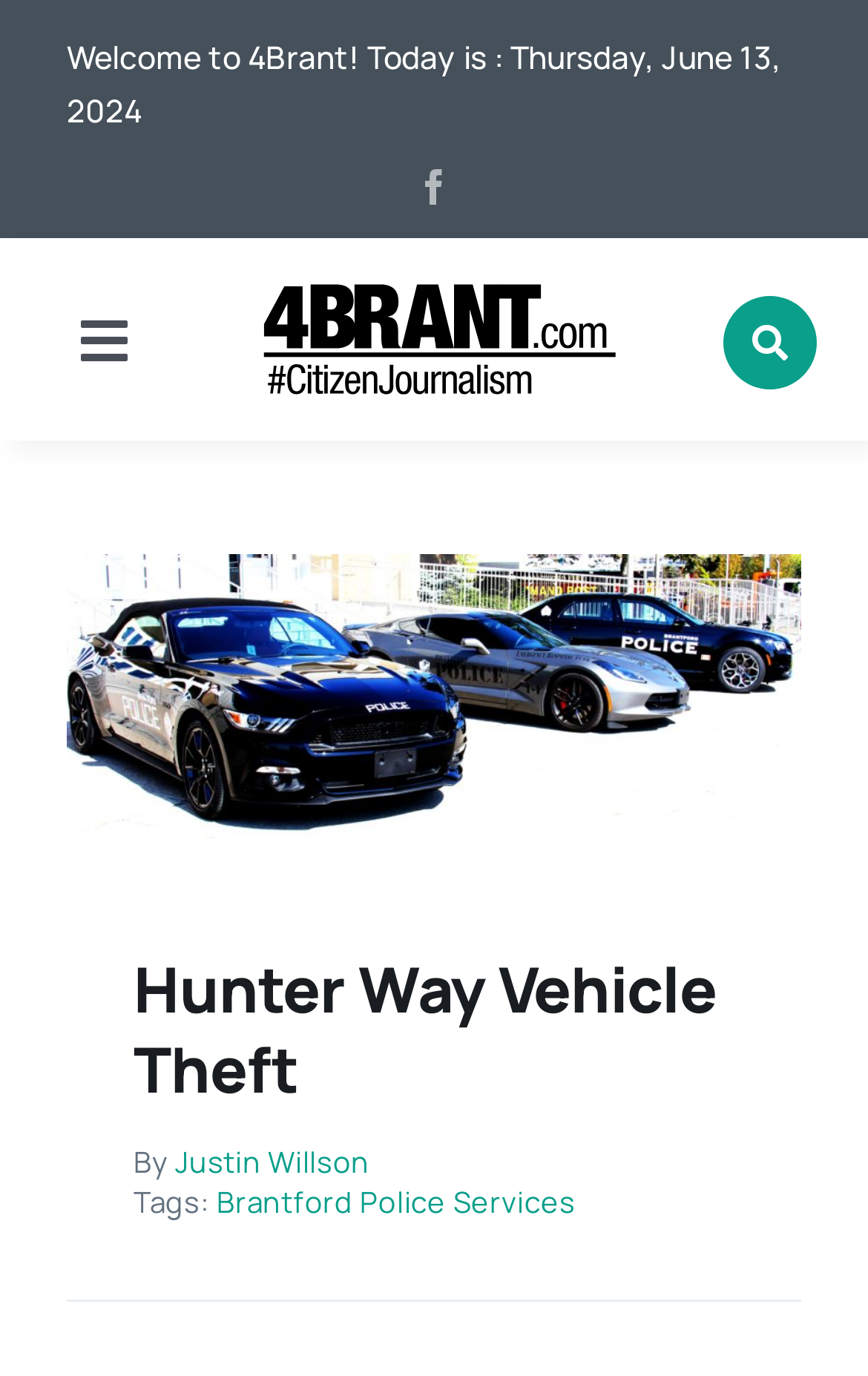Predict the bounding box coordinates of the area that should be clicked to accomplish the following instruction: "Toggle the navigation menu". The bounding box coordinates should consist of four float numbers between 0 and 1, i.e., [left, top, right, bottom].

[0.038, 0.208, 0.202, 0.286]